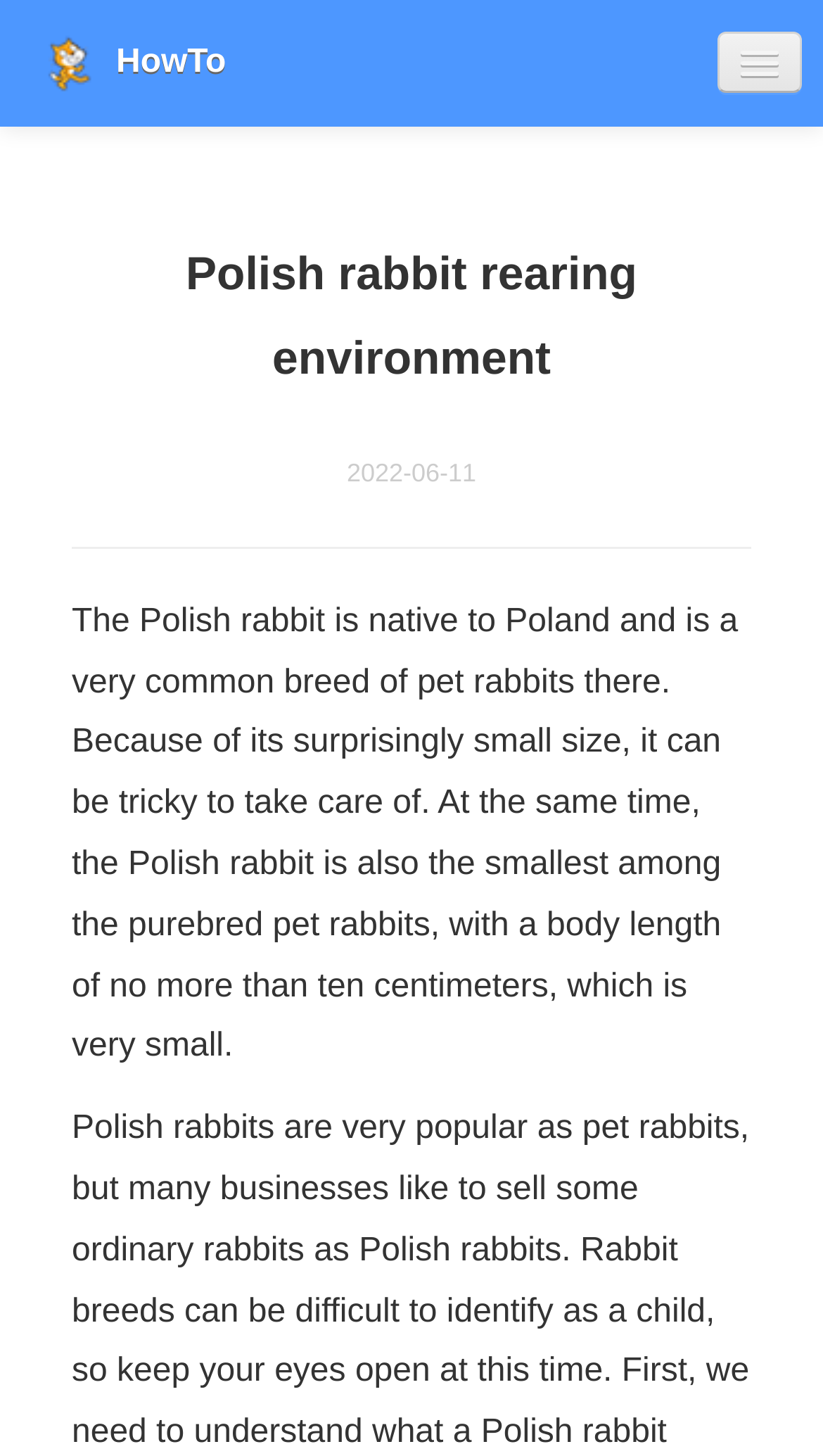Find the bounding box coordinates for the HTML element described in this sentence: "parent_node: HowTo". Provide the coordinates as four float numbers between 0 and 1, in the format [left, top, right, bottom].

[0.872, 0.022, 0.974, 0.064]